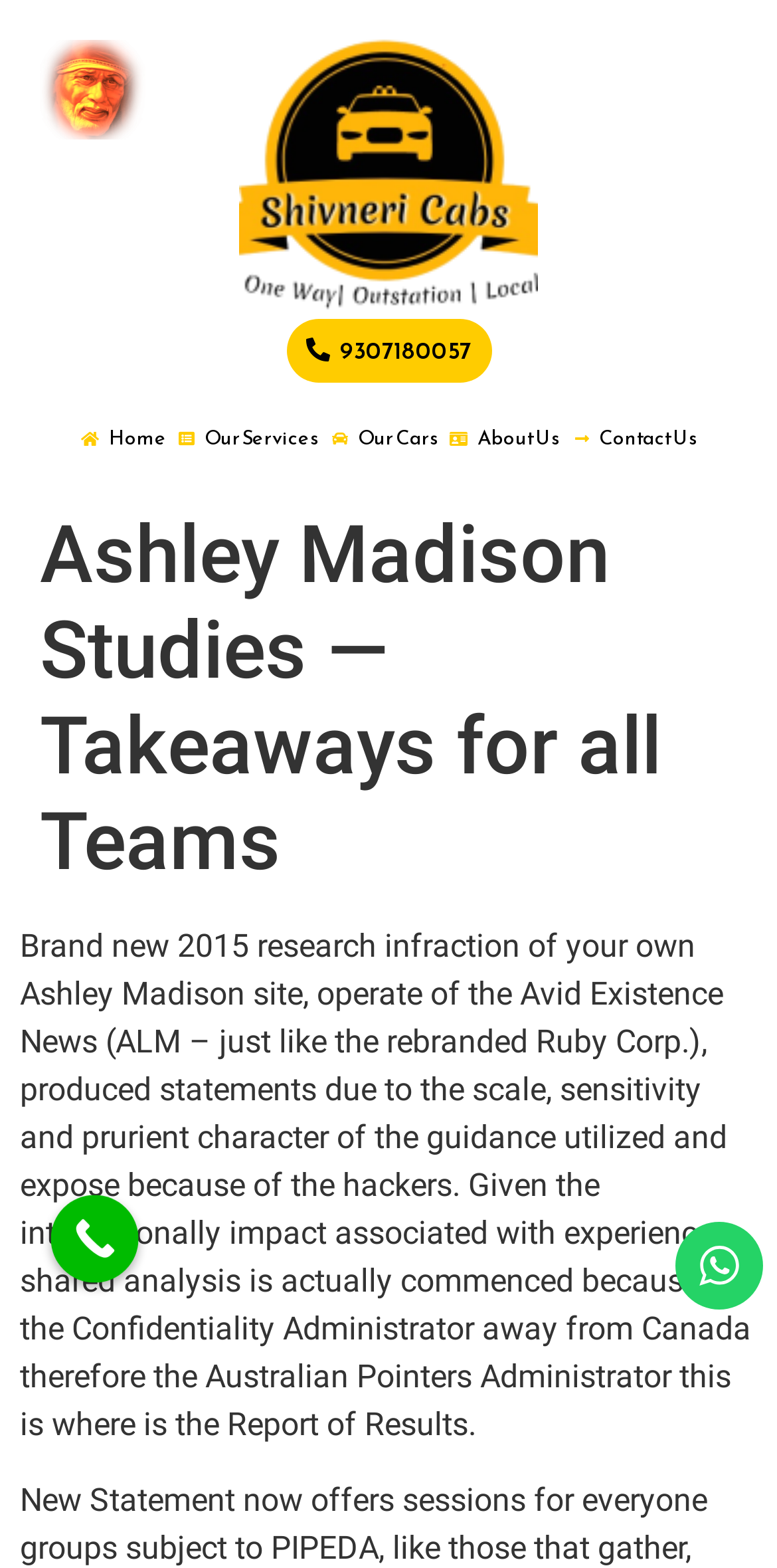Give a detailed overview of the webpage's appearance and contents.

The webpage is about Ashley Madison studies, with a focus on the 2015 research infraction. At the top, there is a header section with a heading that matches the title "Ashley Madison Studies — Takeaways for all Teams". Below the header, there is a paragraph of text that summarizes the research infraction, mentioning the scale, sensitivity, and prurient character of the guidance utilized and exposed by the hackers.

On the top navigation bar, there are six links: "9307180057", "Home", "Our Services", "Our Cars", "About Us", and "Contact Us", arranged from left to right. The "9307180057" link is positioned slightly above the other links.

At the bottom of the page, there is a "Call Now Button" link, positioned near the left edge of the page. To the right of the "Call Now Button" link, there is a "WhatsApp us" button with an accompanying image of the WhatsApp logo.

Overall, the webpage has a simple layout with a clear focus on the Ashley Madison studies, and provides easy navigation to other sections of the website through the top navigation bar.